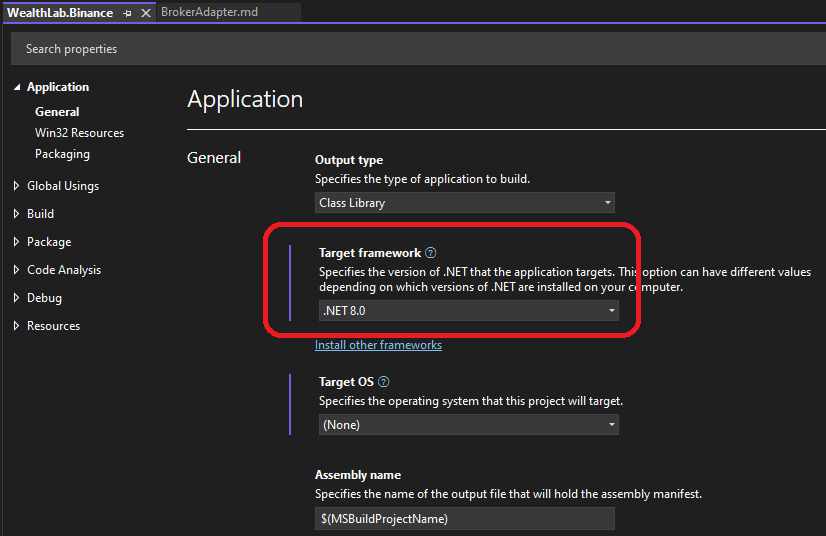What is the type of application being developed?
Respond with a short answer, either a single word or a phrase, based on the image.

Class Library